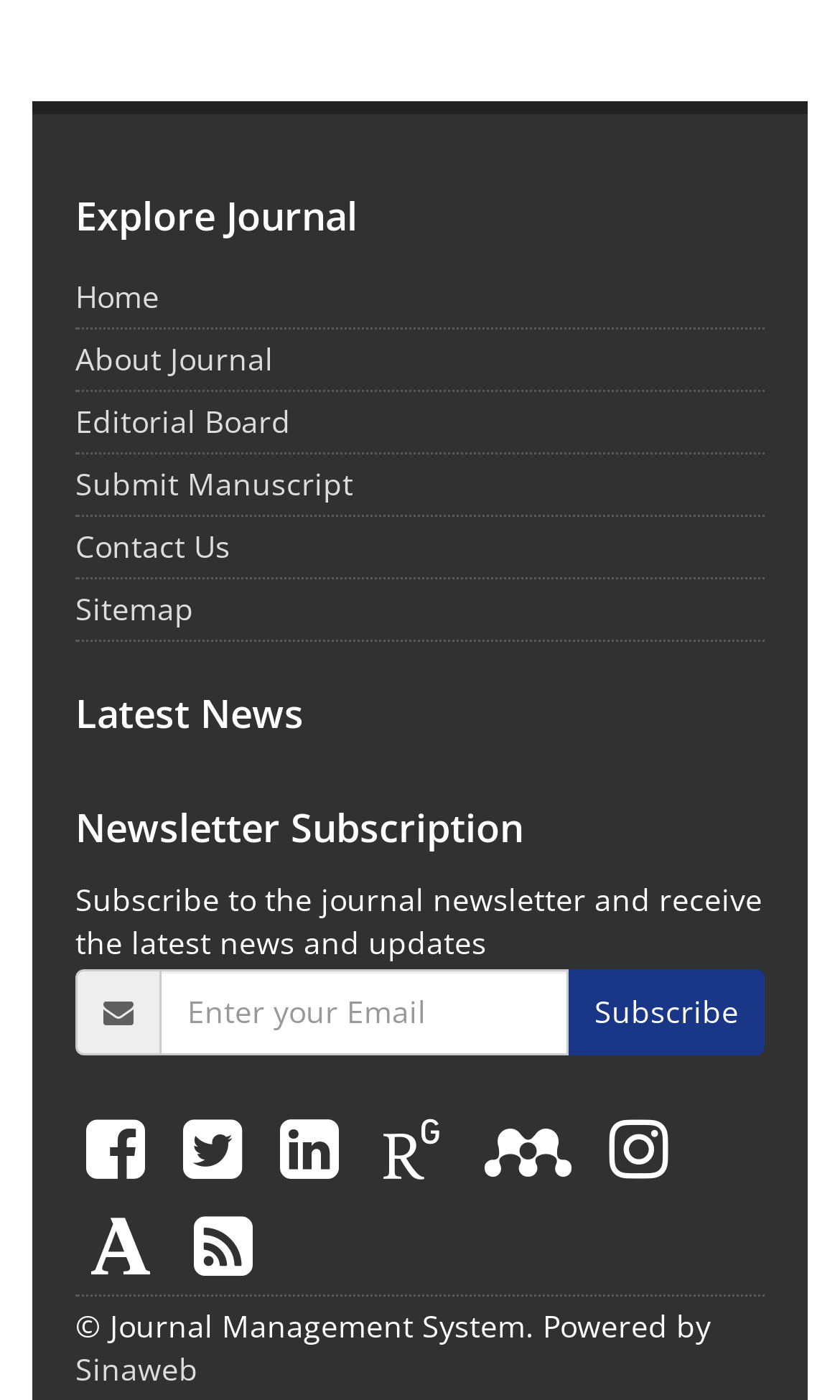Please determine the bounding box coordinates of the section I need to click to accomplish this instruction: "Subscribe to the journal newsletter".

[0.677, 0.692, 0.91, 0.753]